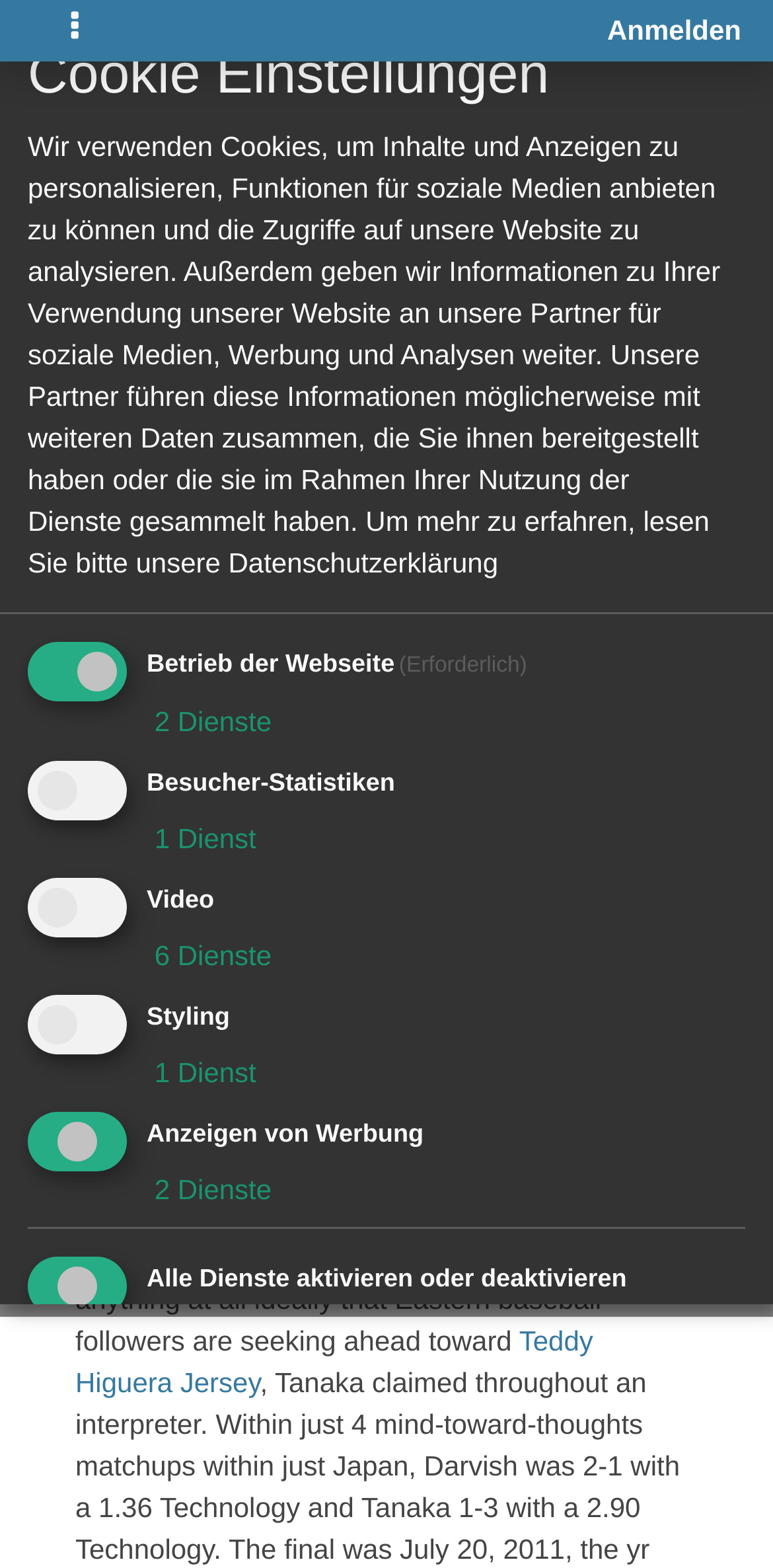Kindly determine the bounding box coordinates of the area that needs to be clicked to fulfill this instruction: "View article".

[0.097, 0.526, 0.902, 0.865]